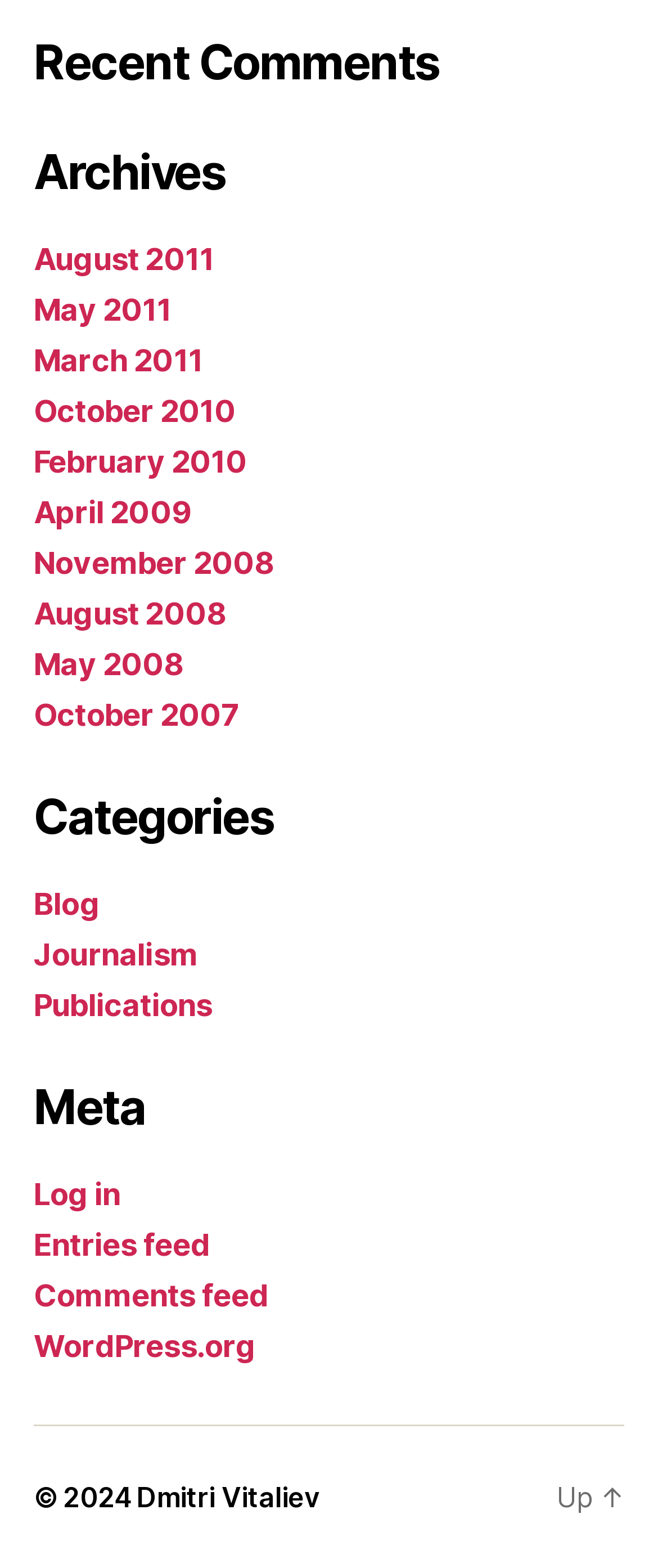Please locate the clickable area by providing the bounding box coordinates to follow this instruction: "Go to the top of the page".

[0.846, 0.944, 0.949, 0.965]